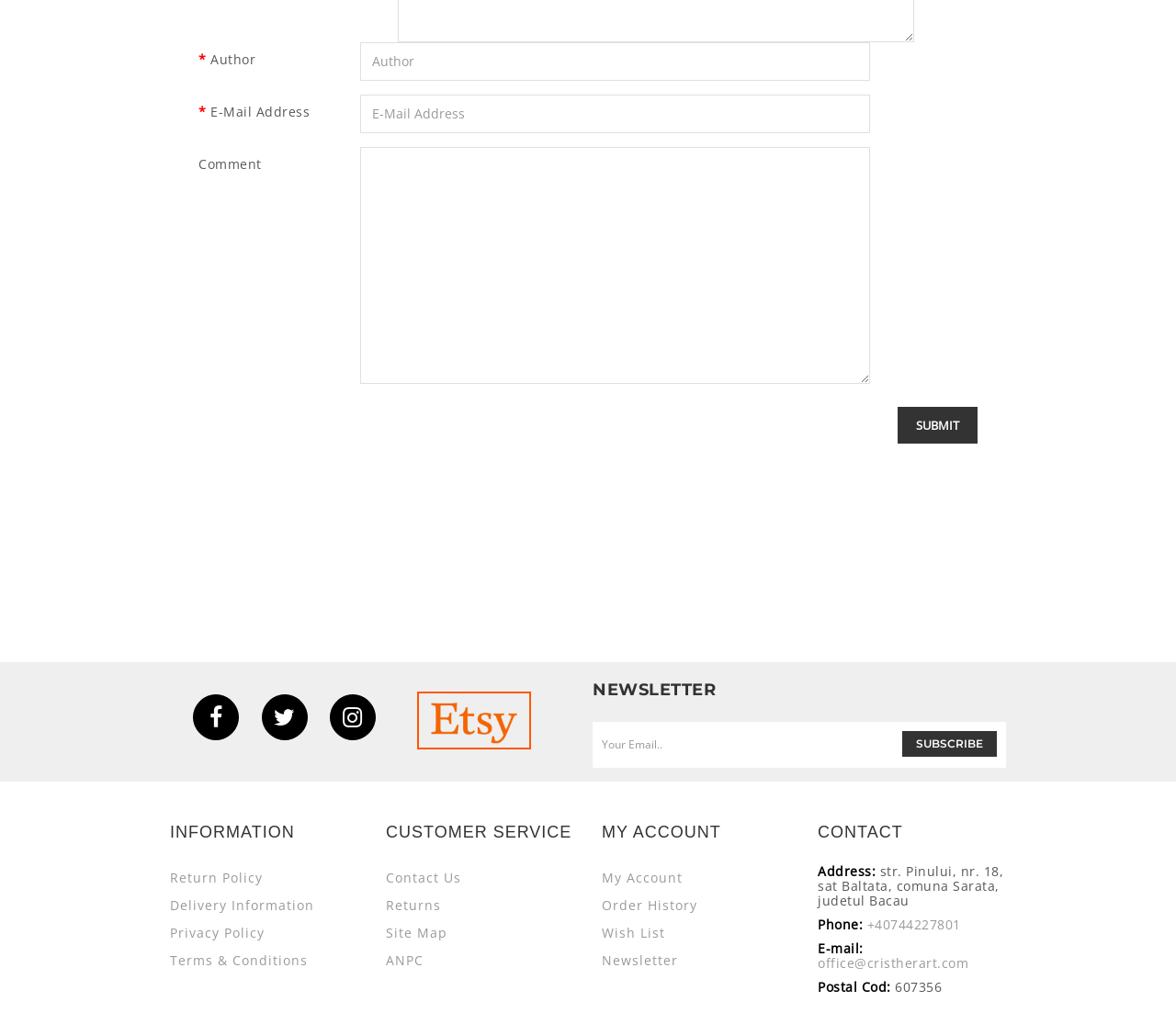Could you determine the bounding box coordinates of the clickable element to complete the instruction: "Contact us"? Provide the coordinates as four float numbers between 0 and 1, i.e., [left, top, right, bottom].

[0.328, 0.858, 0.392, 0.875]